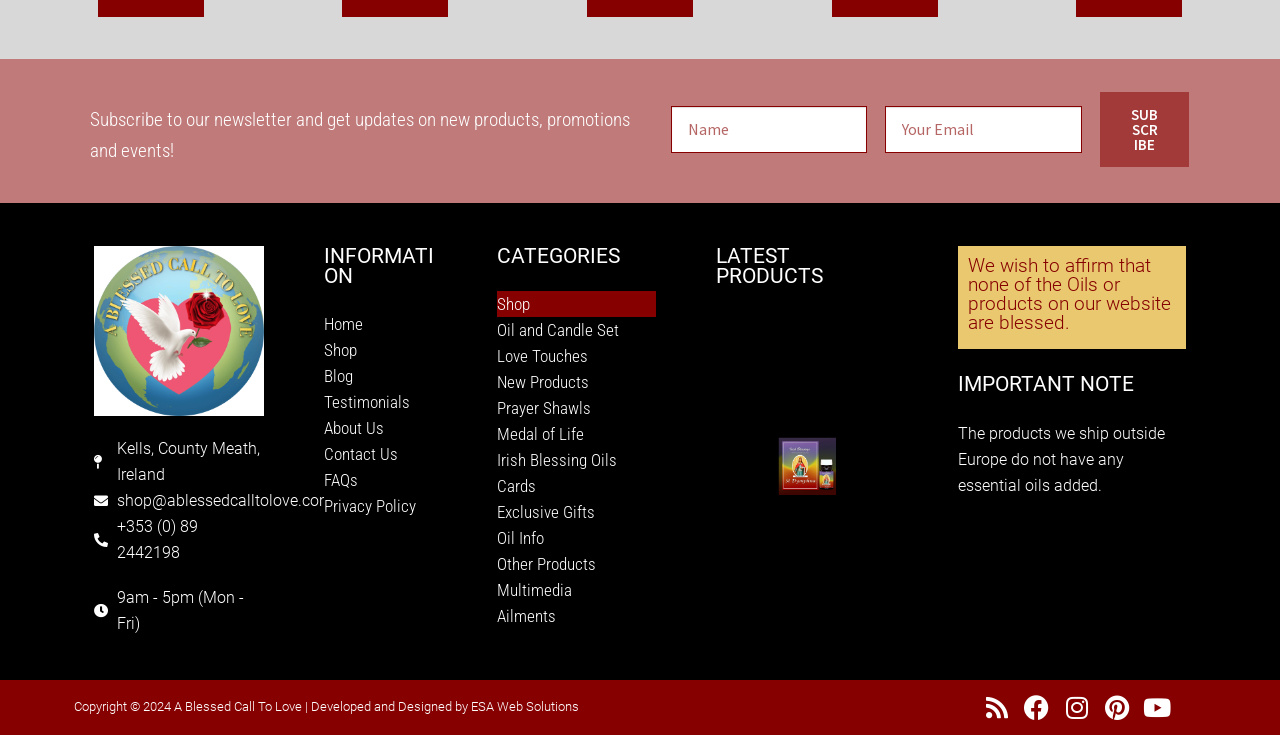Identify the bounding box coordinates of the section that should be clicked to achieve the task described: "Contact through email".

[0.091, 0.668, 0.26, 0.694]